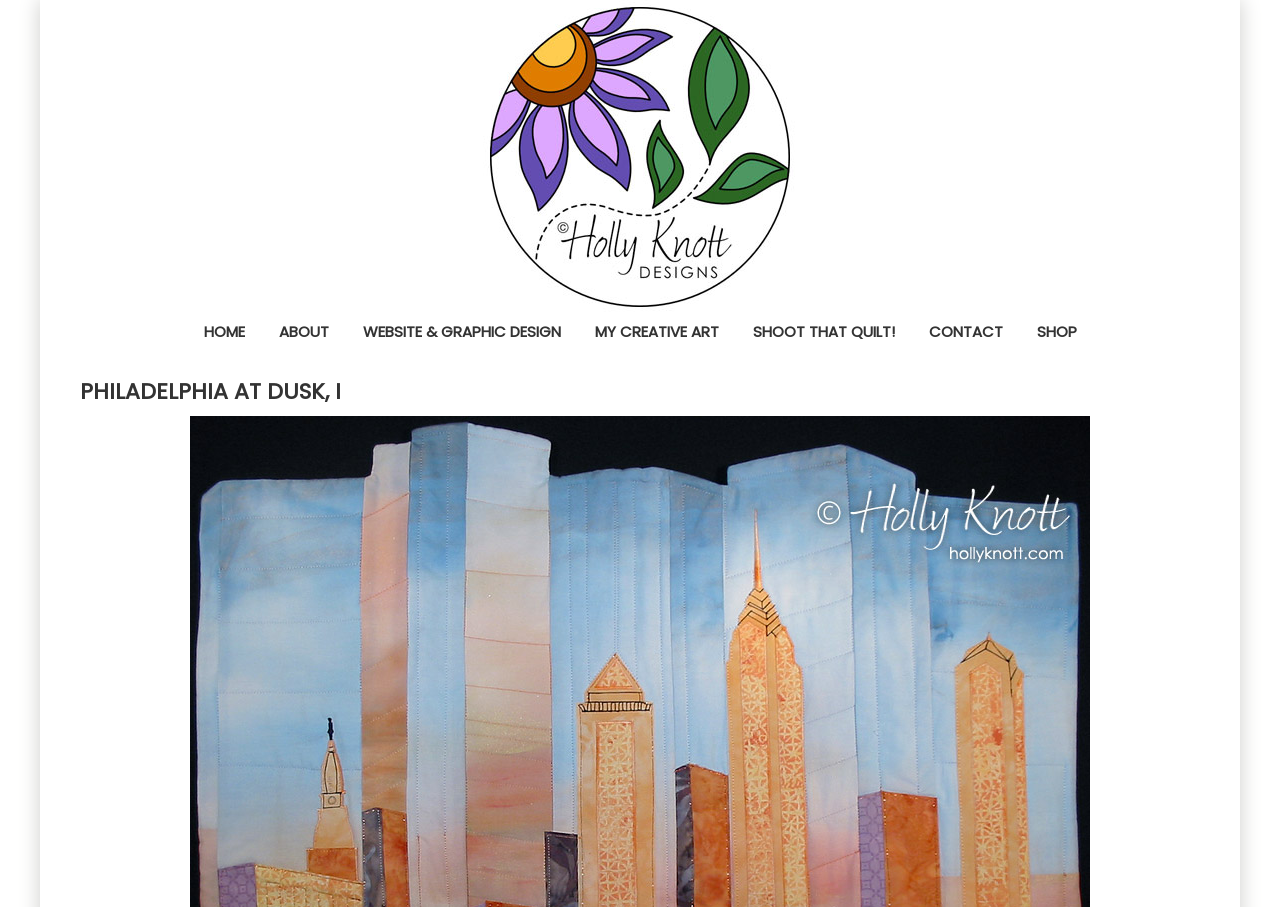What is the title of the artwork displayed on the webpage?
Using the visual information from the image, give a one-word or short-phrase answer.

PHILADELPHIA AT DUSK, I